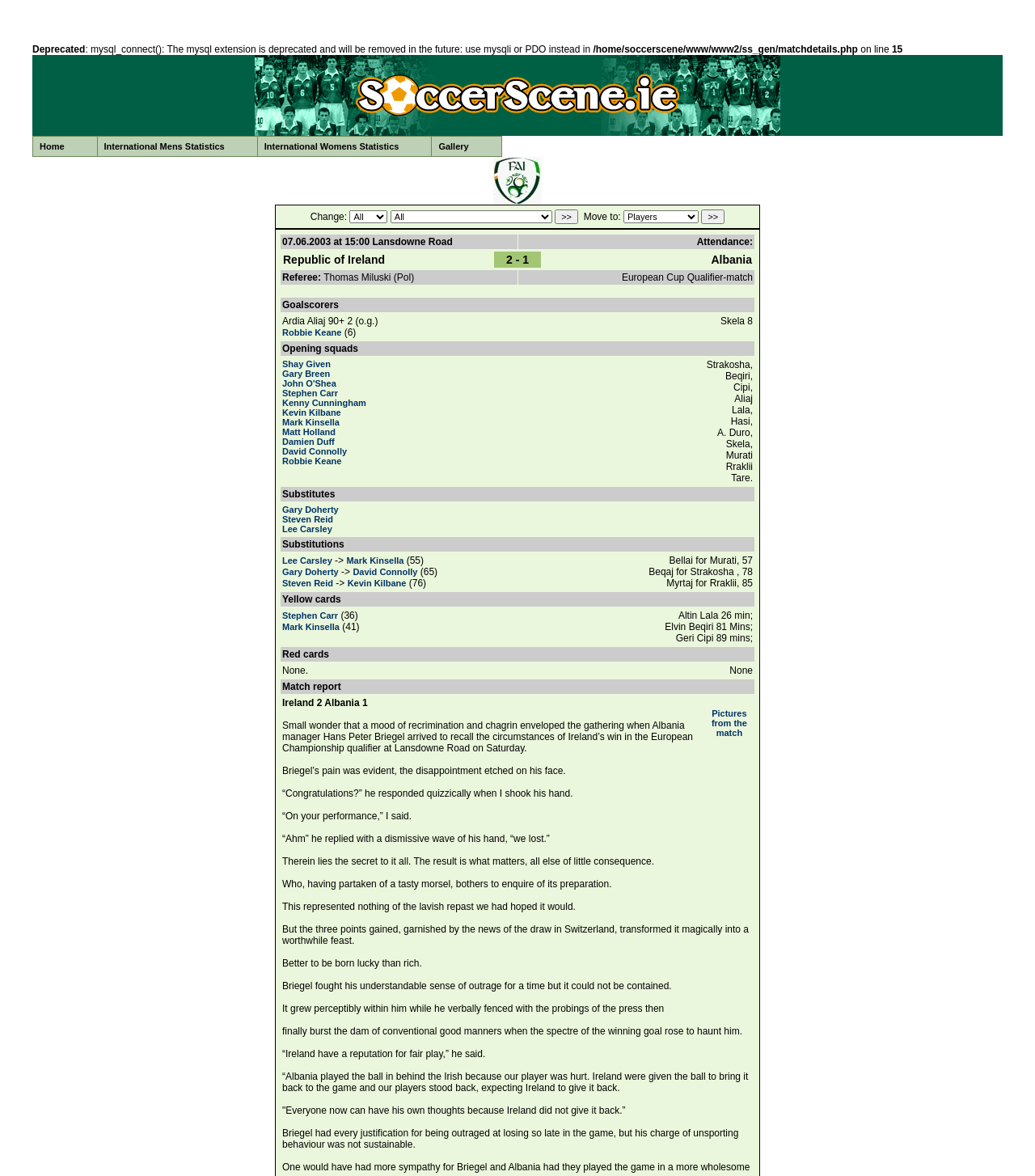Provide a short answer to the following question with just one word or phrase: What is the attendance of the match?

Not specified